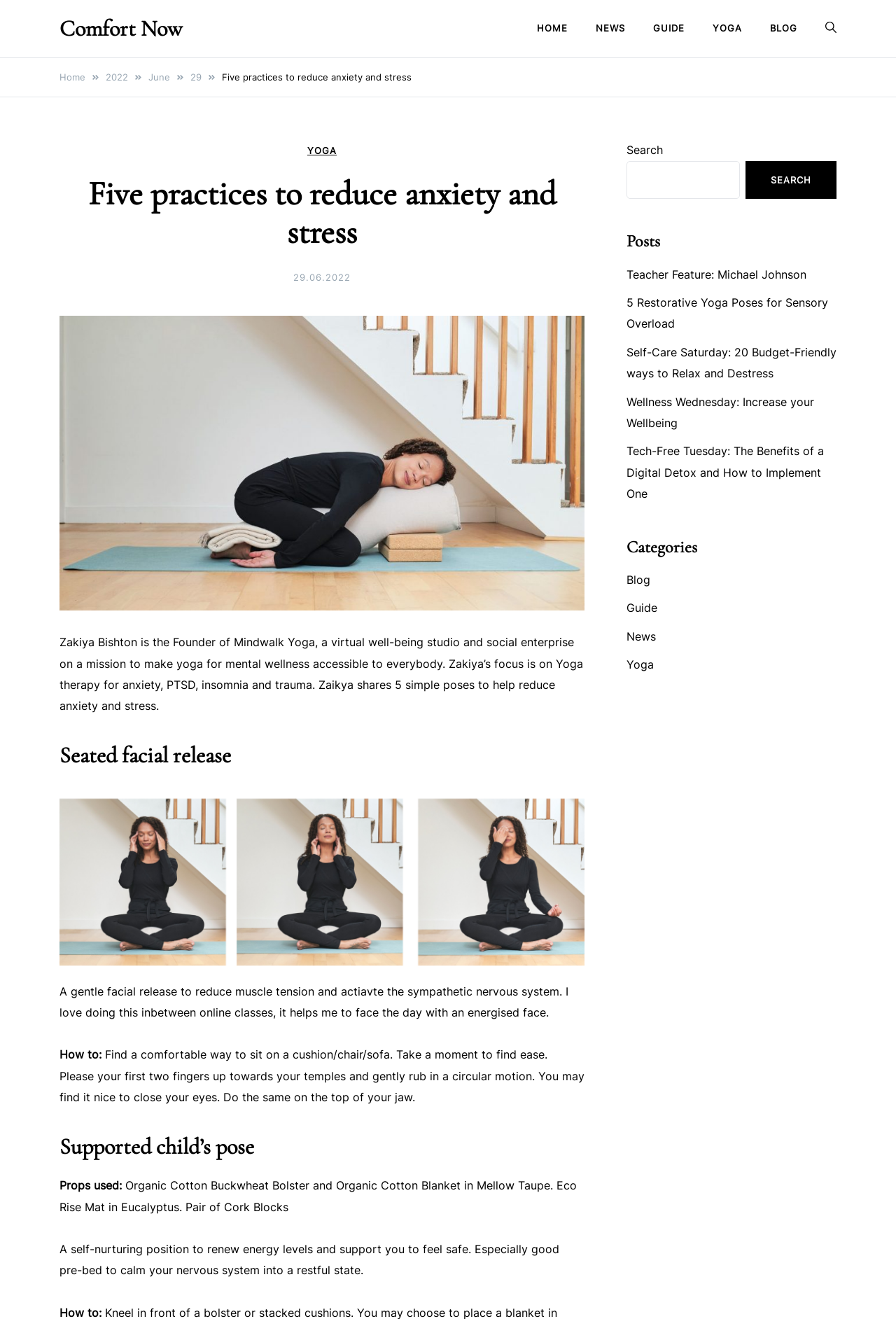Describe all the key features and sections of the webpage thoroughly.

The webpage is about Comfort Now, a wellness website that focuses on reducing anxiety and stress. At the top, there is a navigation bar with links to HOME, NEWS, GUIDE, YOGA, and BLOG. Below the navigation bar, there is a breadcrumbs section that shows the current page's location, with links to Home, 2022, June, and 29.

The main content of the page is an article titled "Five practices to reduce anxiety and stress" by Zakiya Bishton, the Founder of Mindwalk Yoga. The article shares five simple yoga poses to help reduce anxiety and stress. The first pose is a seated facial release, which is a gentle facial release to reduce muscle tension and activate the sympathetic nervous system. The instructions on how to do this pose are provided, along with a brief description of its benefits.

Below the first pose, there are four more poses, each with its own heading, instructions, and benefits. The poses are supported child's pose, and three other poses. Each pose has a brief description of its benefits, and some have additional information about the props used.

On the right side of the page, there is a search bar with a search button. Below the search bar, there are links to recent posts, including "Teacher Feature: Michael Johnson", "5 Restorative Yoga Poses for Sensory Overload", and several others. Further down, there are links to categories, including Blog, Guide, News, and Yoga.

At the very top of the page, there is a small image, and at the bottom of the article, there is a larger image related to the article's content.